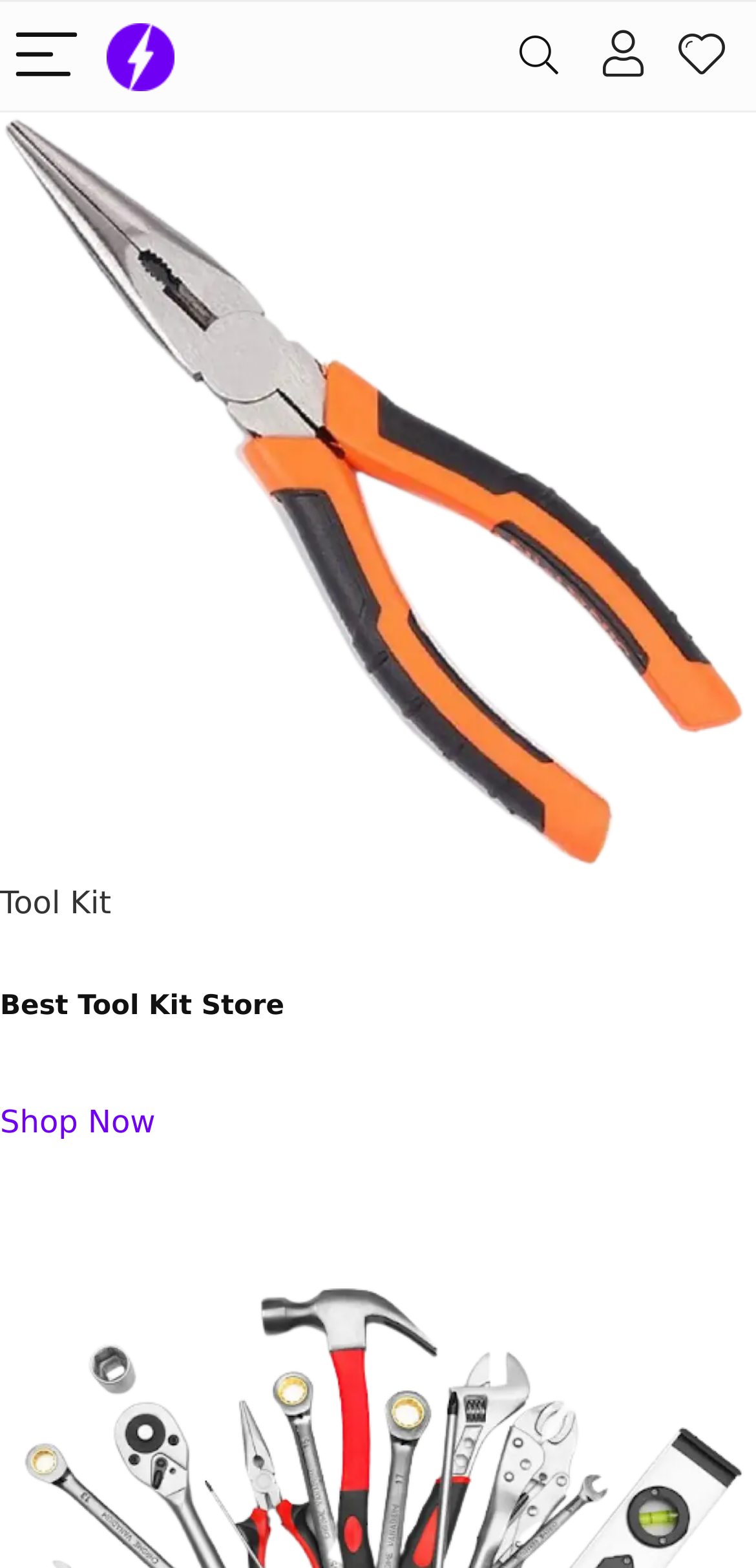Using the information from the screenshot, answer the following question thoroughly:
What is the search function for?

The search button is located near the top of the page, suggesting that it is used to search for specific tools or products within the website.